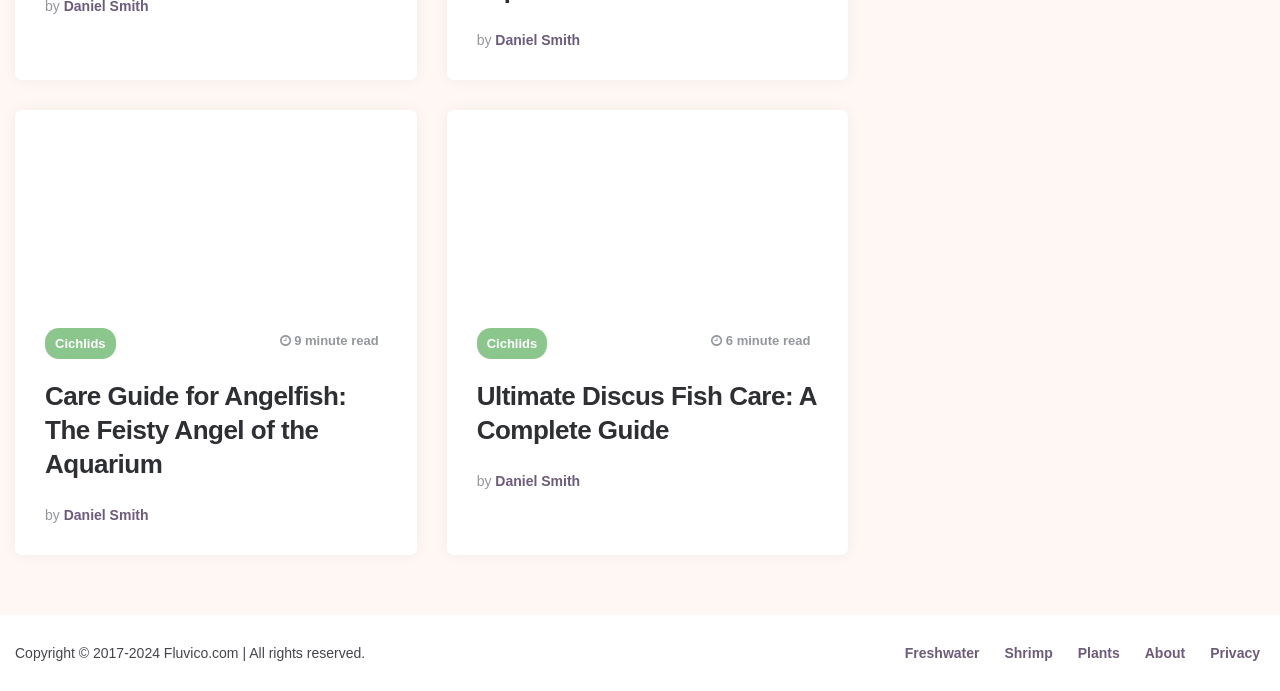Give the bounding box coordinates for this UI element: "Plants". The coordinates should be four float numbers between 0 and 1, arranged as [left, top, right, bottom].

[0.842, 0.933, 0.875, 0.956]